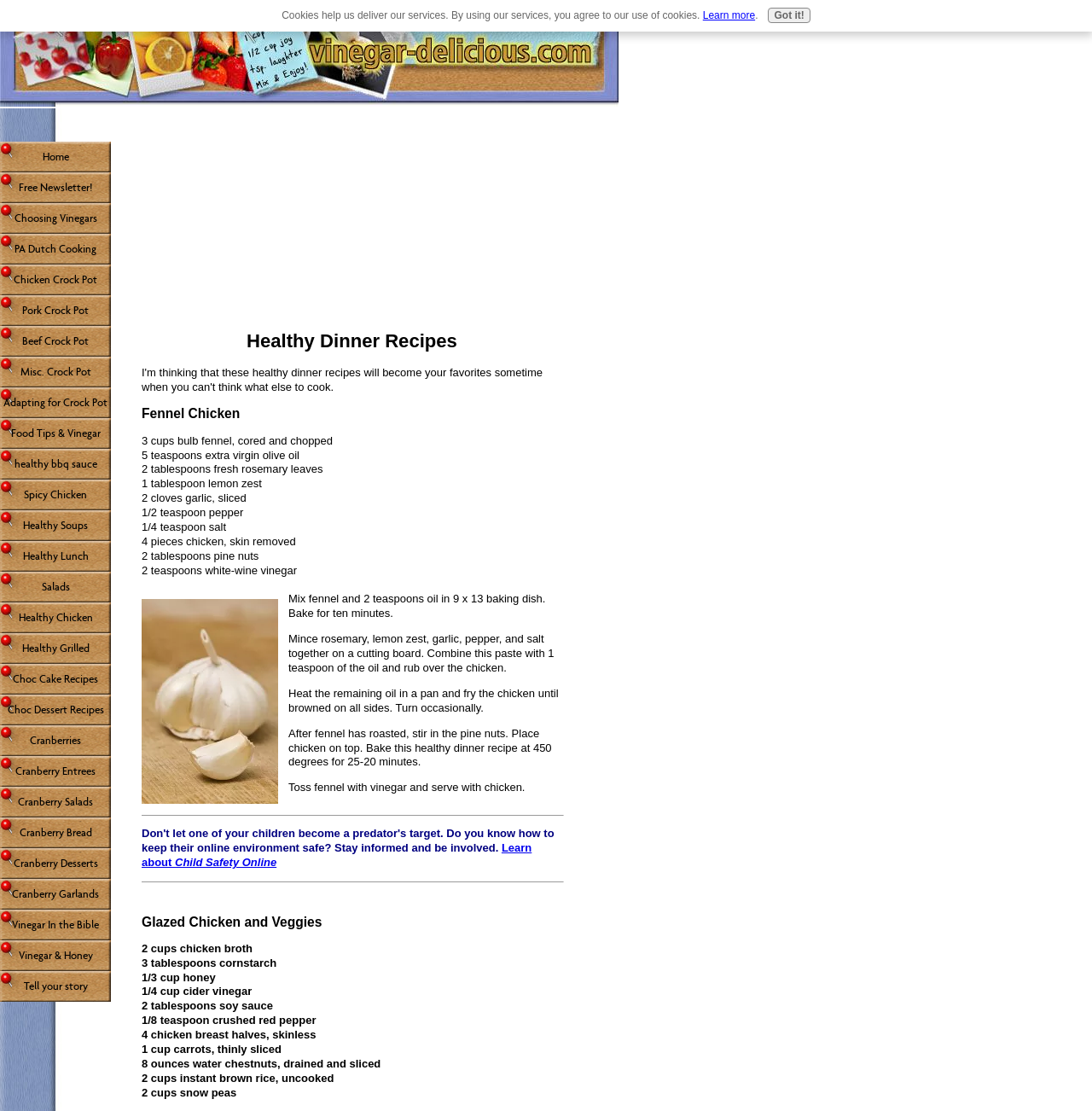What is the first ingredient in the Fennel Chicken recipe?
Please provide a comprehensive answer based on the visual information in the image.

I found the recipe for Fennel Chicken on the webpage, and the first ingredient listed is 3 cups bulb fennel, cored and chopped.